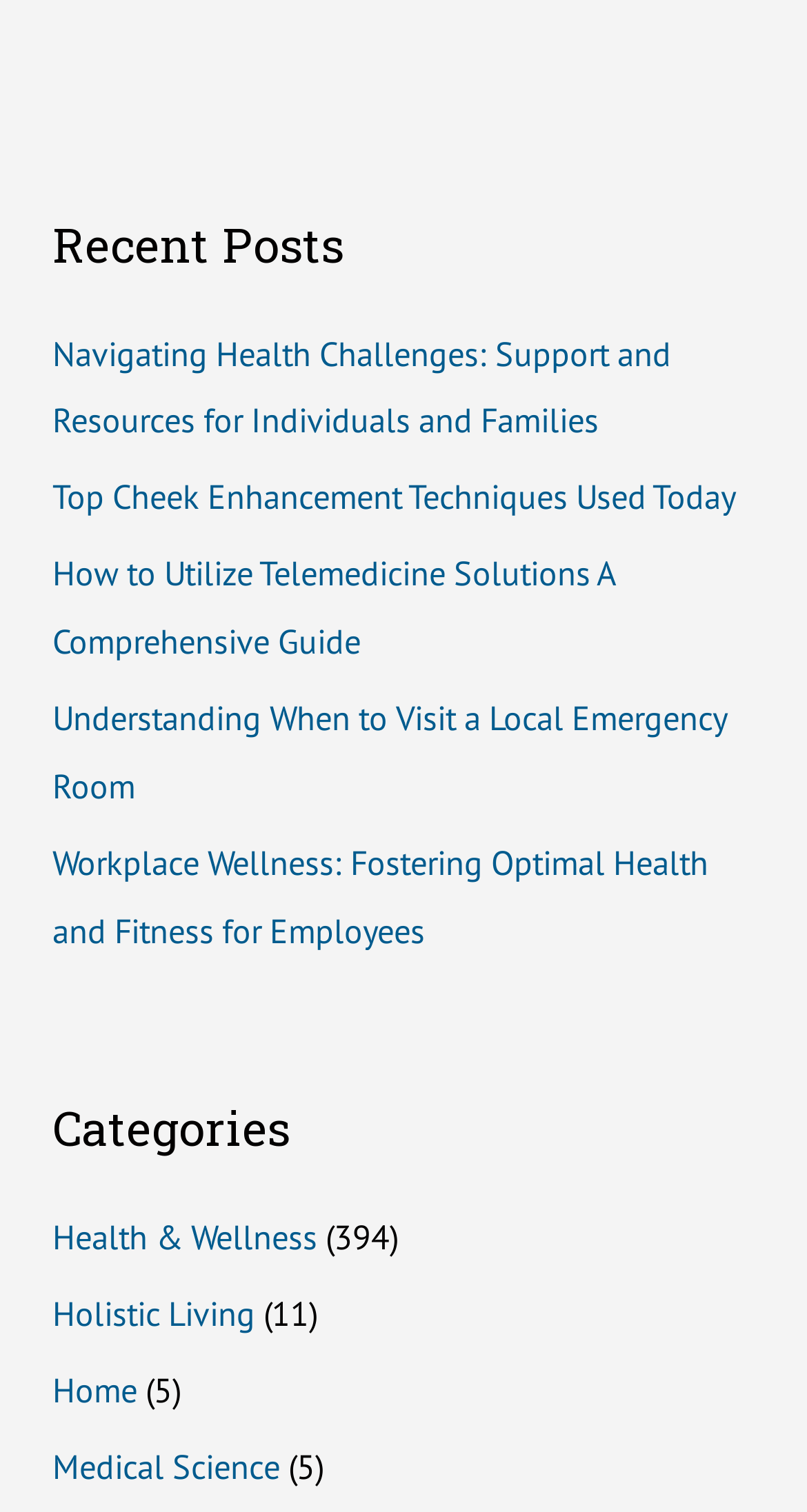Please answer the following question using a single word or phrase: 
How many links are in the Recent Posts section?

5